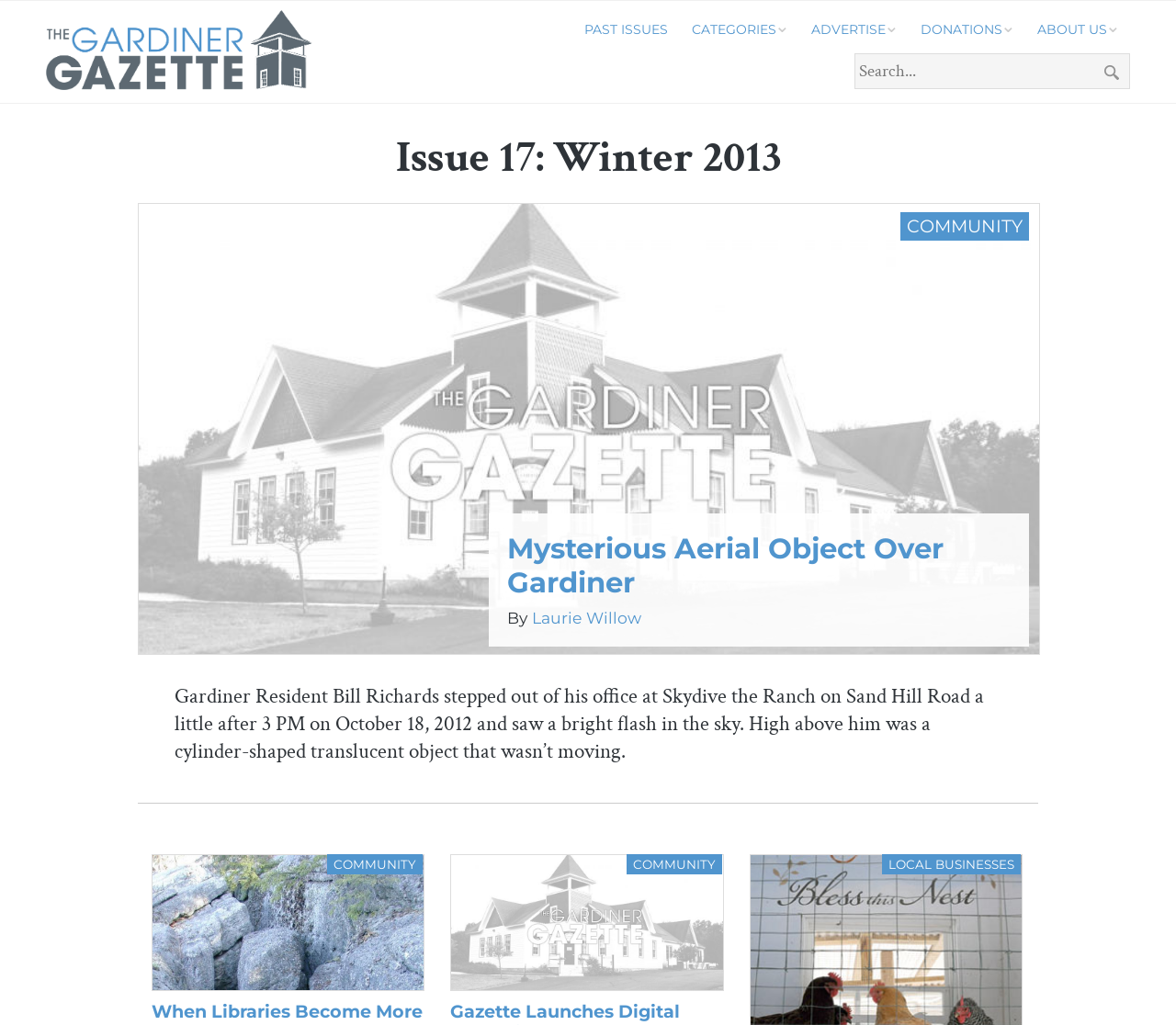What is the title of the article below the image?
Using the image as a reference, deliver a detailed and thorough answer to the question.

The title of the article can be found below the image, where it is written as 'Mysterious Aerial Object Over Gardiner'. This title is also a link, indicating that it can be clicked to read more about the article.